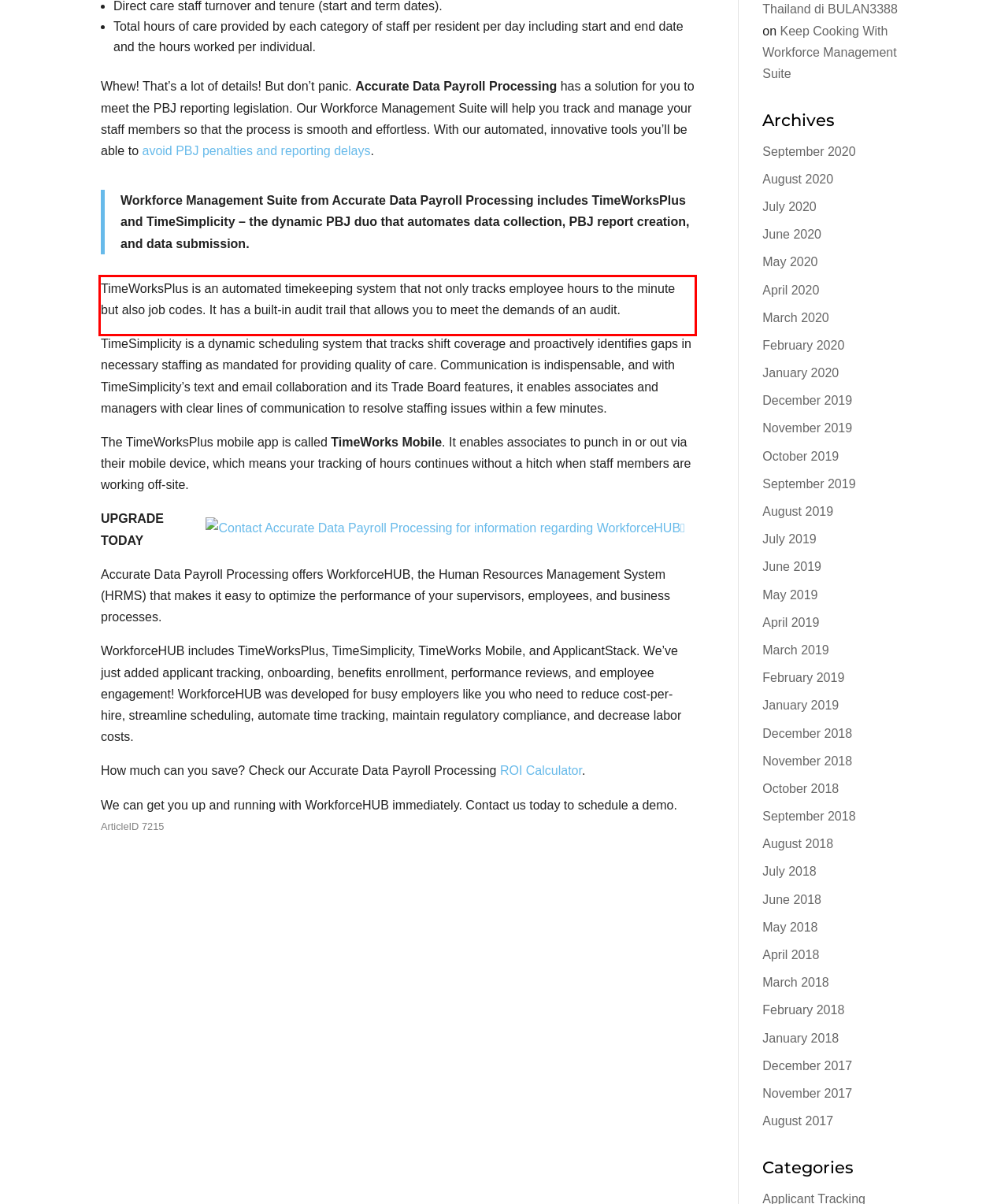Please identify and extract the text content from the UI element encased in a red bounding box on the provided webpage screenshot.

TimeWorksPlus is an automated timekeeping system that not only tracks employee hours to the minute but also job codes. It has a built-in audit trail that allows you to meet the demands of an audit.